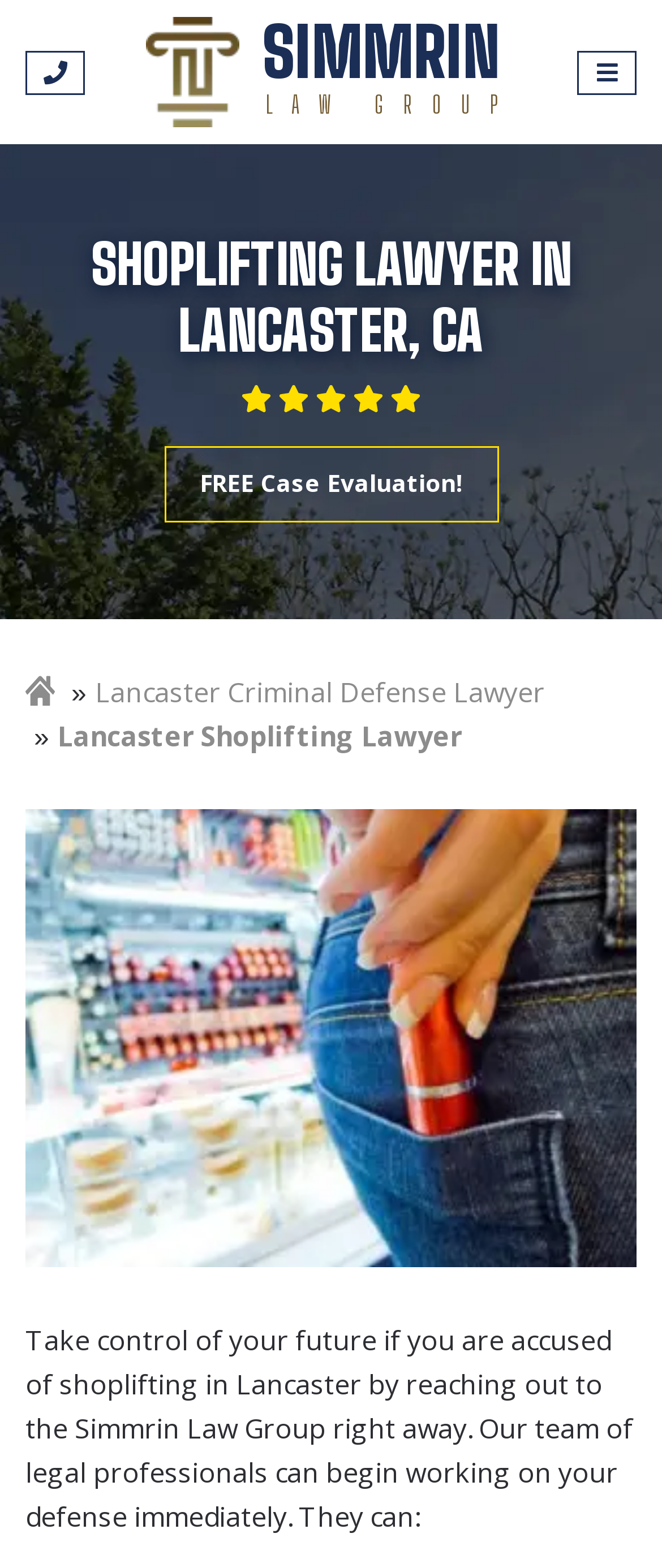Locate the UI element described as follows: "Lancaster Criminal Defense Lawyer". Return the bounding box coordinates as four float numbers between 0 and 1 in the order [left, top, right, bottom].

[0.143, 0.429, 0.823, 0.453]